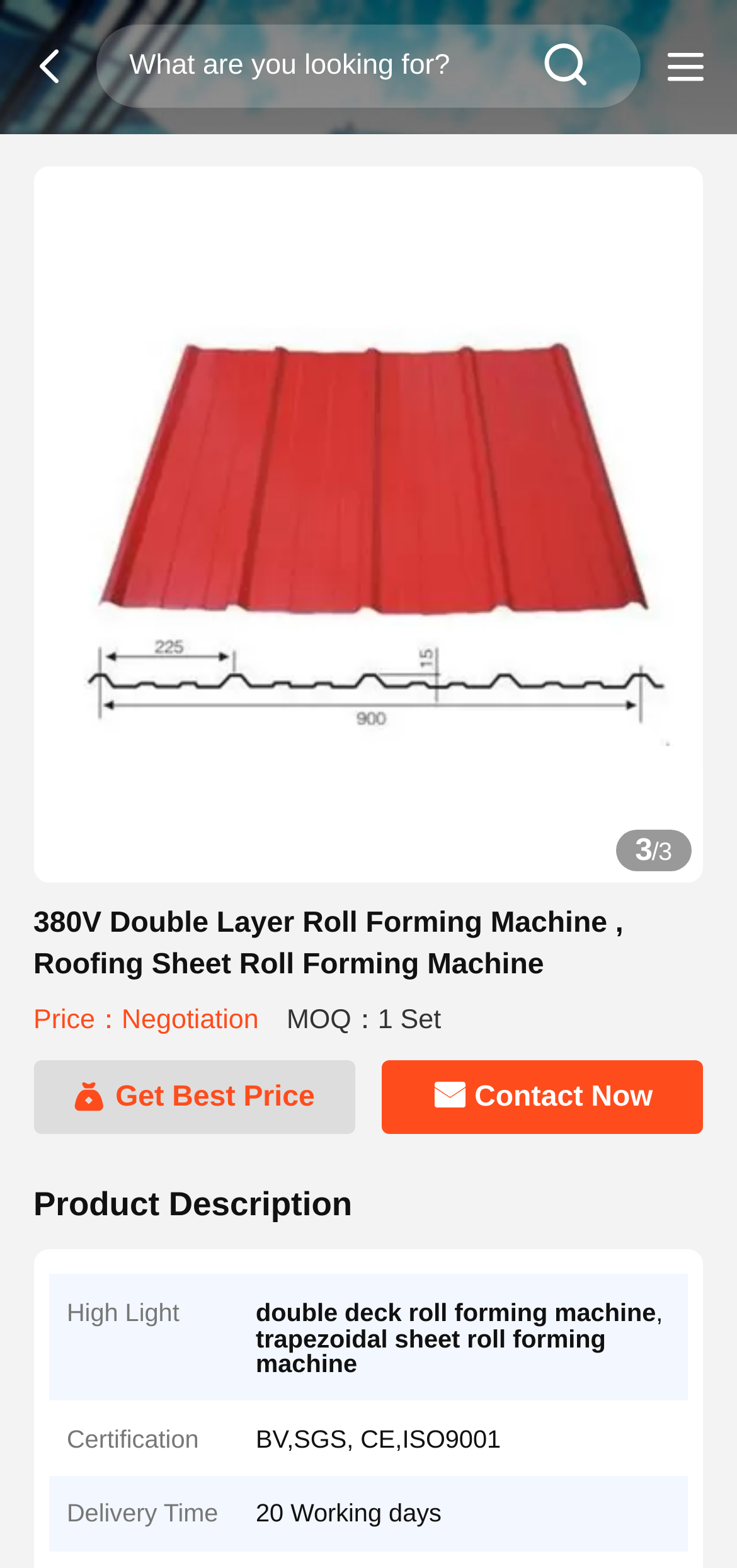Locate the UI element that matches the description search btn in the webpage screenshot. Return the bounding box coordinates in the format (top-left x, top-left y, bottom-right x, bottom-right y), with values ranging from 0 to 1.

[0.672, 0.019, 0.864, 0.066]